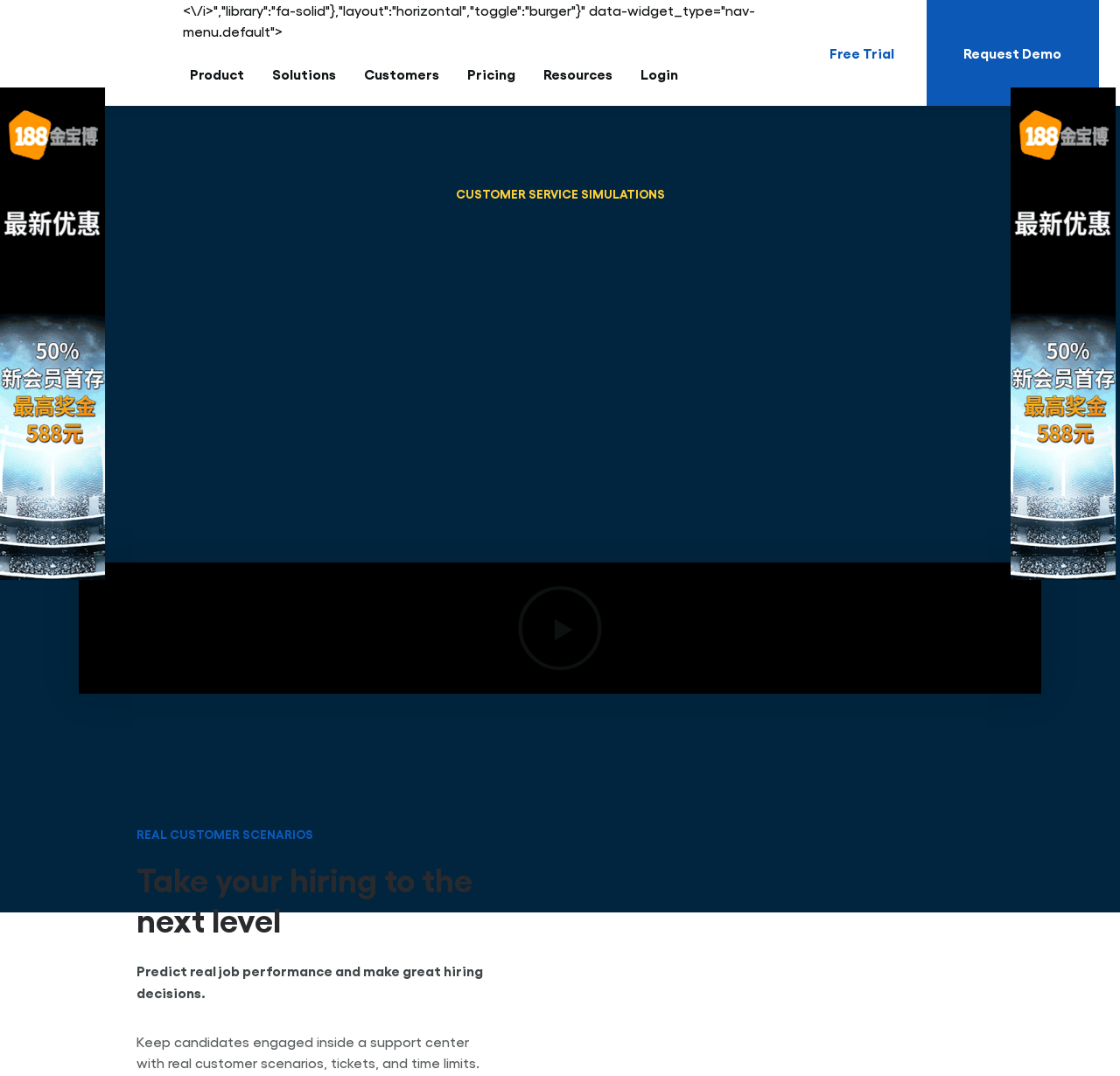Please answer the following question using a single word or phrase: 
How many navigation menu items are there?

6